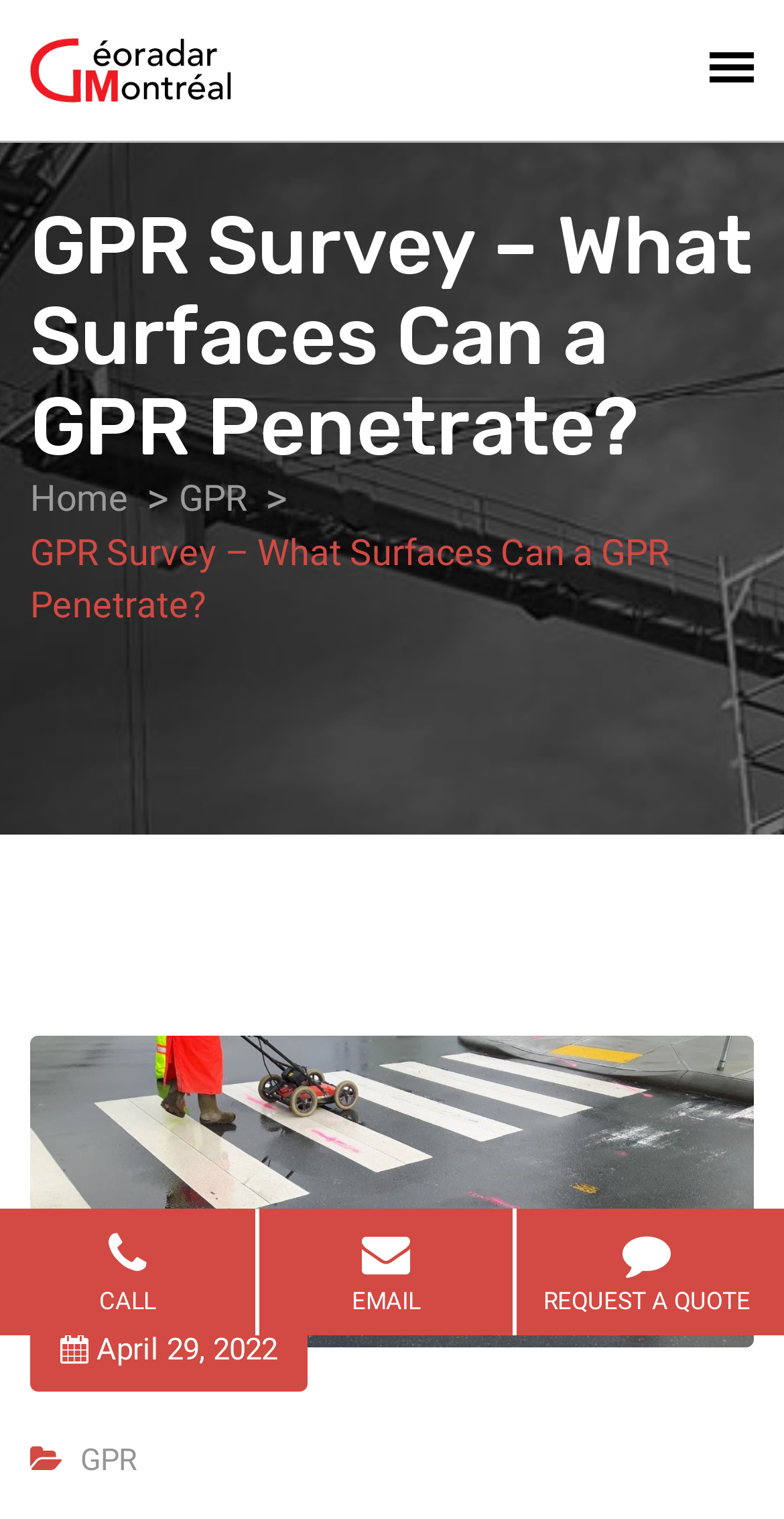Produce an elaborate caption capturing the essence of the webpage.

The webpage is about GPR detection, specifically discussing the surfaces that a GPR can penetrate. At the top left, there is a logo of "Georadar Montreal" with a link to the website. Next to it, there is a link with no text. 

Below the logo, there is a heading that reads "GPR Survey – What Surfaces Can a GPR Penetrate?" which is also the title of the webpage. Underneath the heading, there is a navigation section with breadcrumbs, containing links to "Home" and "GPR". 

To the right of the navigation section, there is a static text that repeats the title of the webpage. Below this text, there is a large image related to the GPR survey. 

At the bottom of the page, there is a static text showing the date "April 29, 2022". Above the date, there are three links: one to "GPR", and two call-to-action links, one for calling and one for emailing, and another for requesting a quote. These links are positioned at the bottom right of the page.